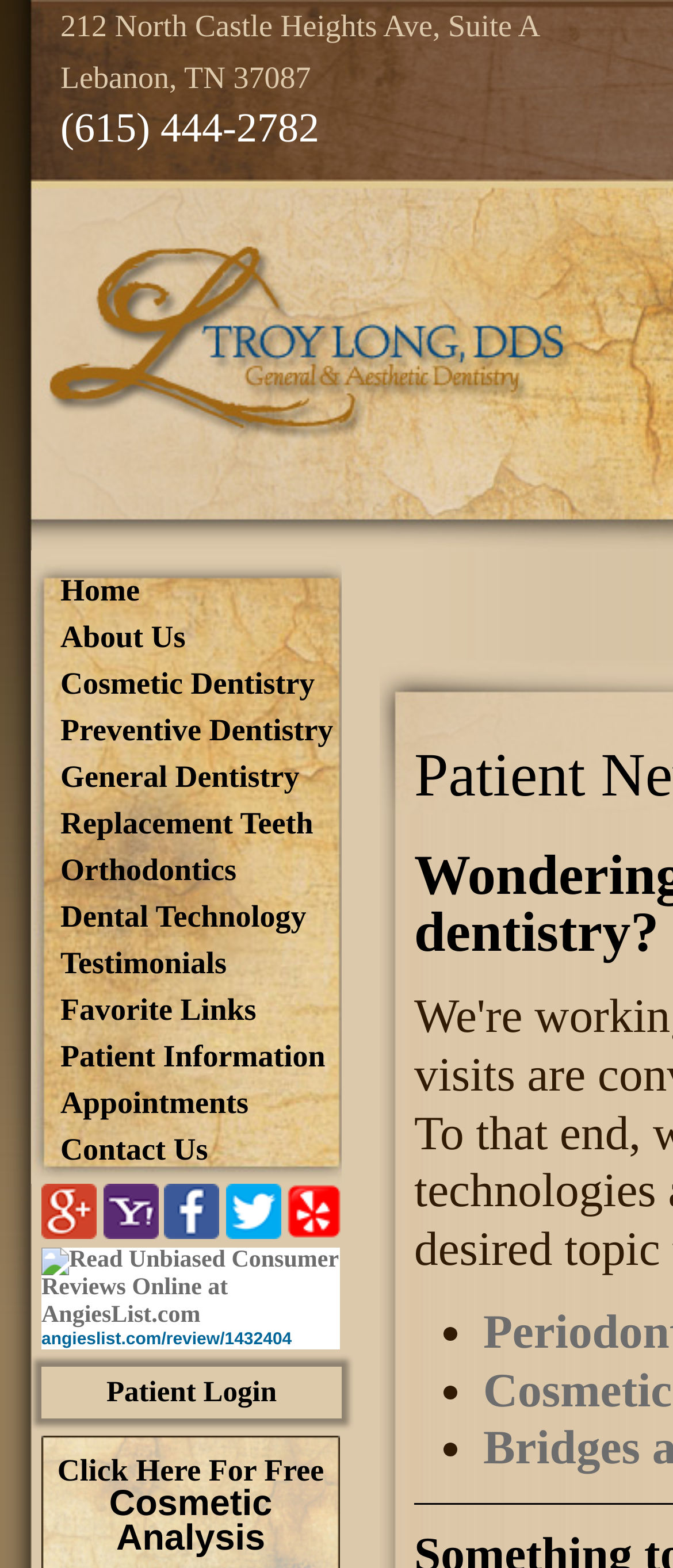Reply to the question with a single word or phrase:
What is the phone number of the dental office?

(615) 444-2782